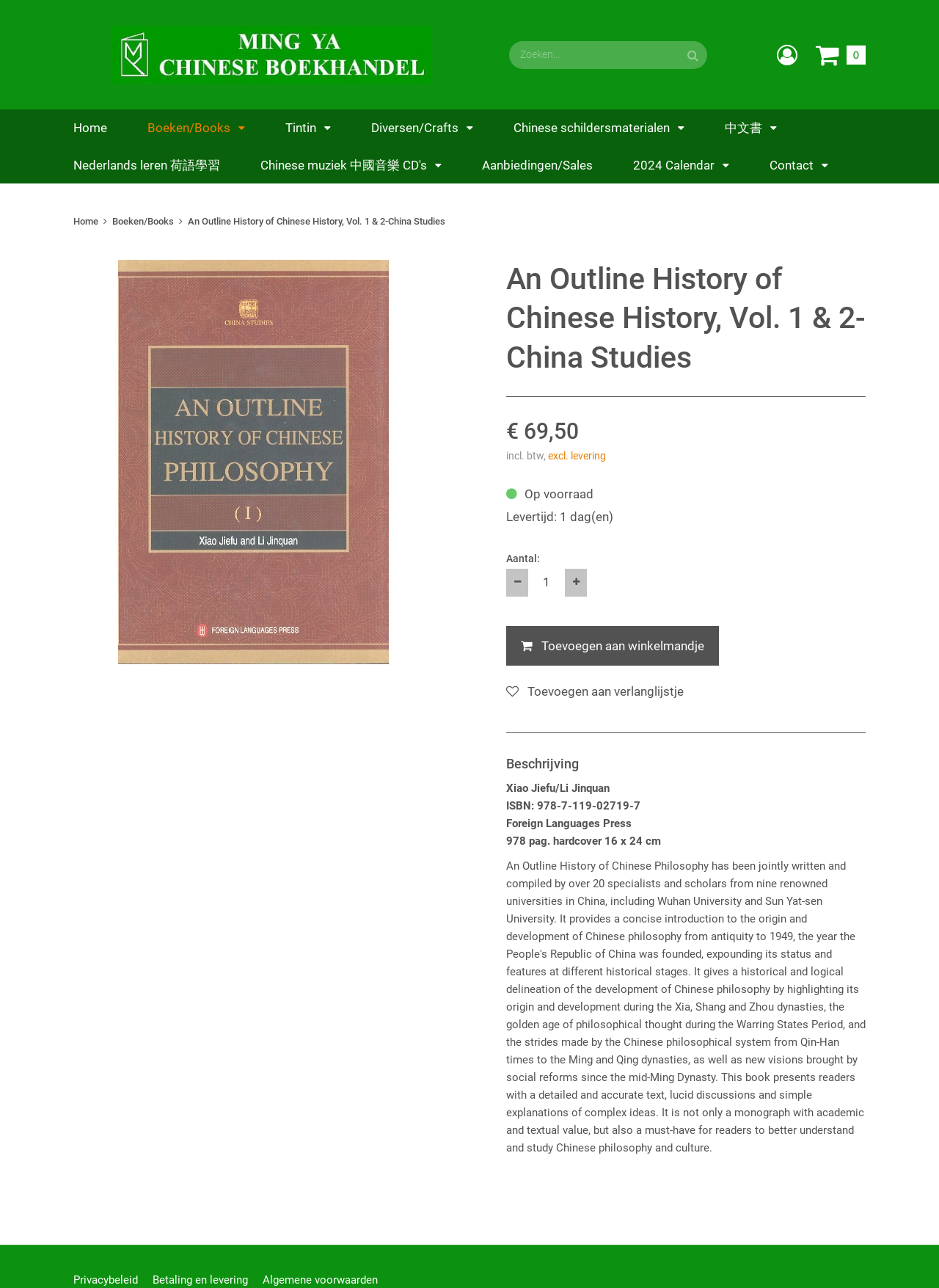Determine the bounding box coordinates of the clickable region to follow the instruction: "Go to the home page".

[0.078, 0.093, 0.114, 0.105]